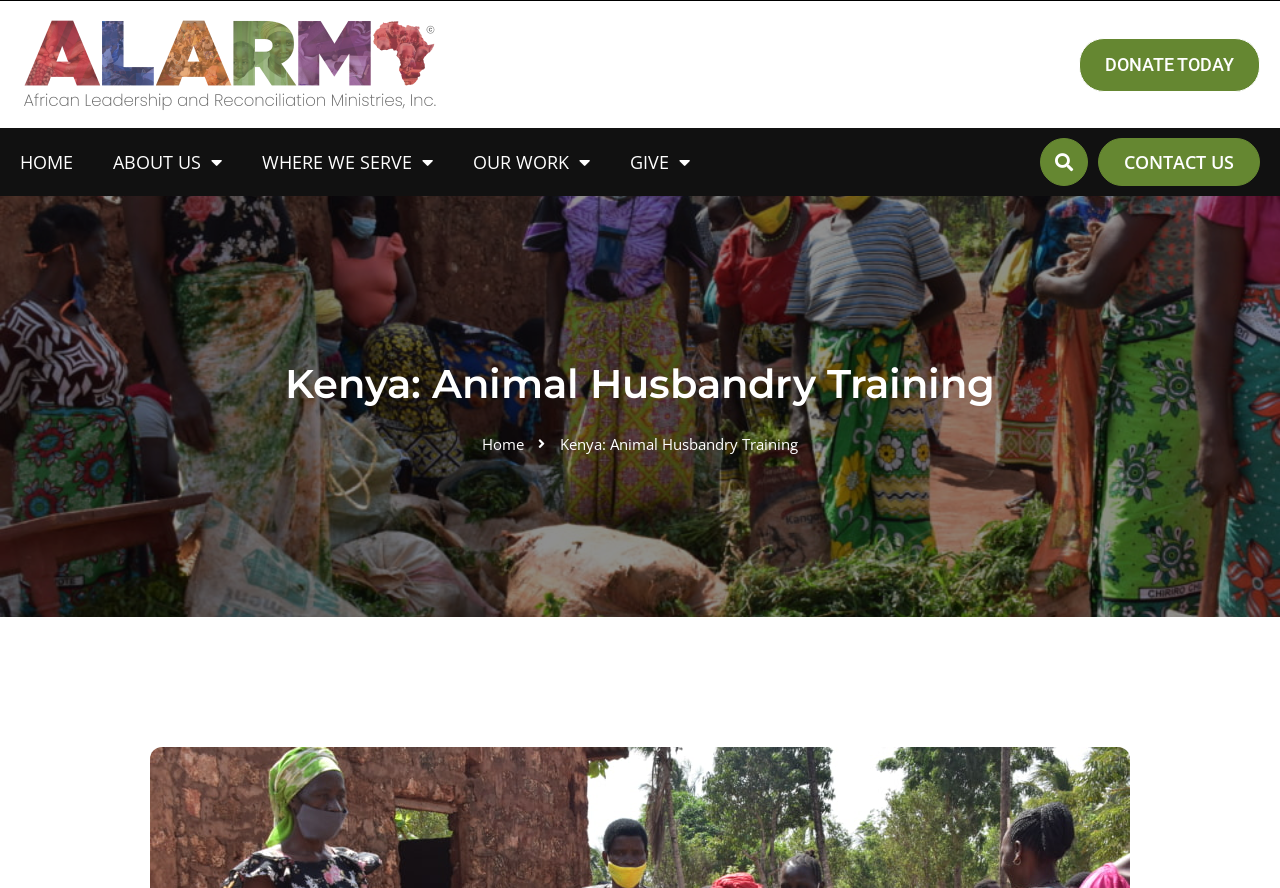Illustrate the webpage with a detailed description.

The webpage is about Kenya's Animal Husbandry Training, provided by ALARM Inc. At the top left corner, there is a link to the homepage. Next to it, there are four menu toggle links: "ABOUT US", "WHERE WE SERVE", "OUR WORK", and "GIVE", each with a dropdown menu. 

On the top right corner, there is a search bar with a "Search" button. Next to the search bar, there are two links: "DONATE TODAY" and "CONTACT US". 

Below the top navigation section, there is a prominent heading that reads "Kenya: Animal Husbandry Training". 

Further down, there is a section with a static text "Home" positioned near the middle of the page.